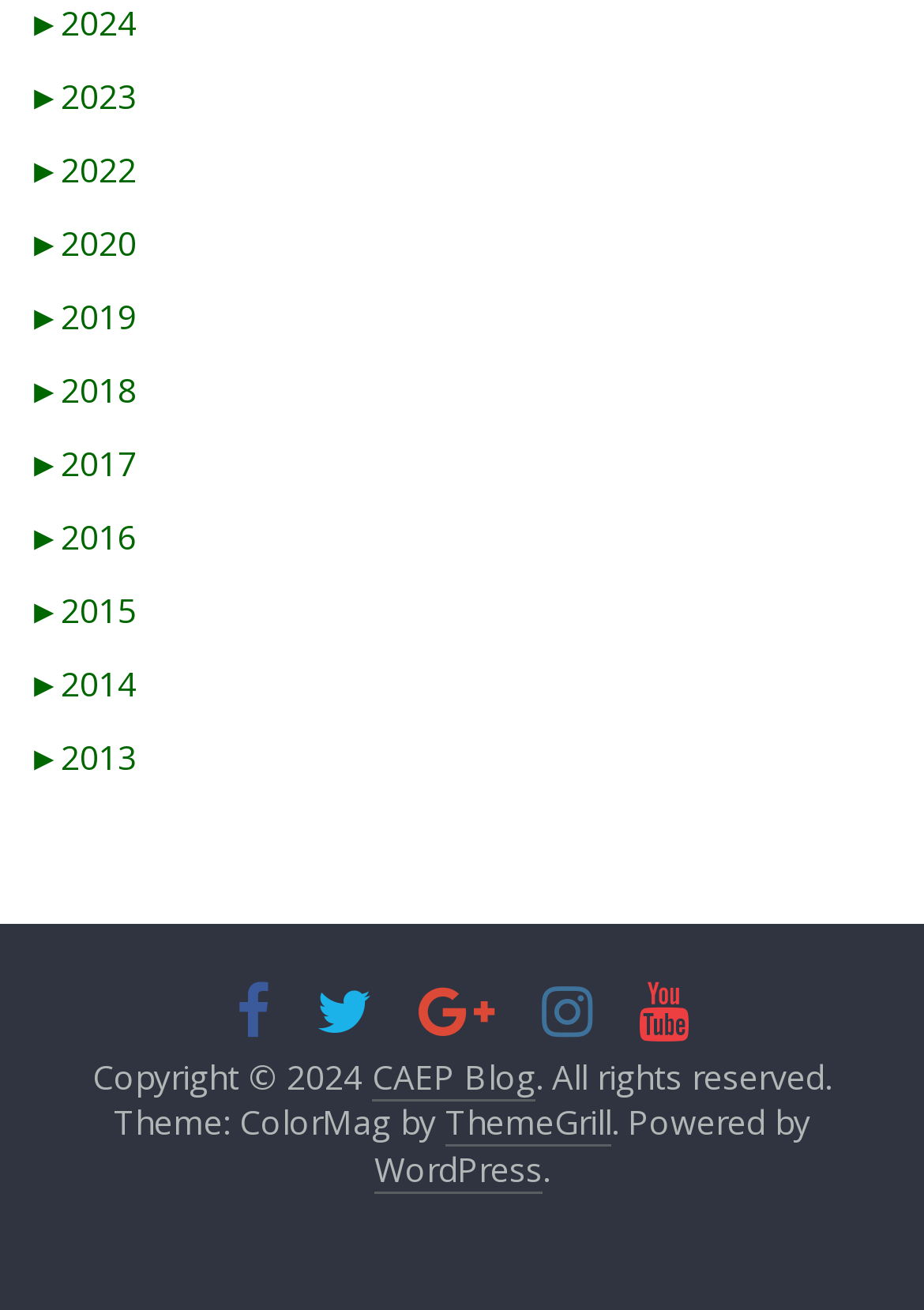Can you specify the bounding box coordinates of the area that needs to be clicked to fulfill the following instruction: "Visit ThemeGrill website"?

[0.482, 0.839, 0.662, 0.875]